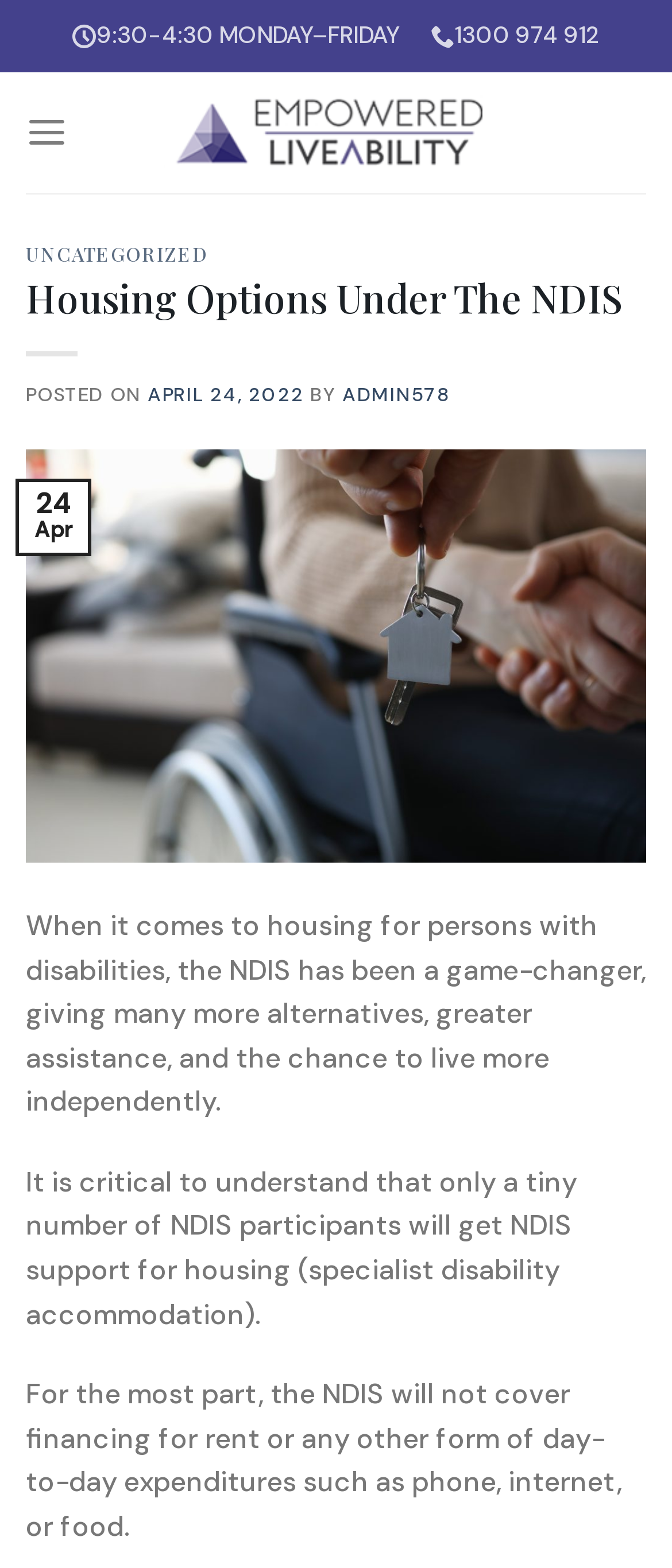Give a concise answer of one word or phrase to the question: 
Who wrote the article?

ADMIN578